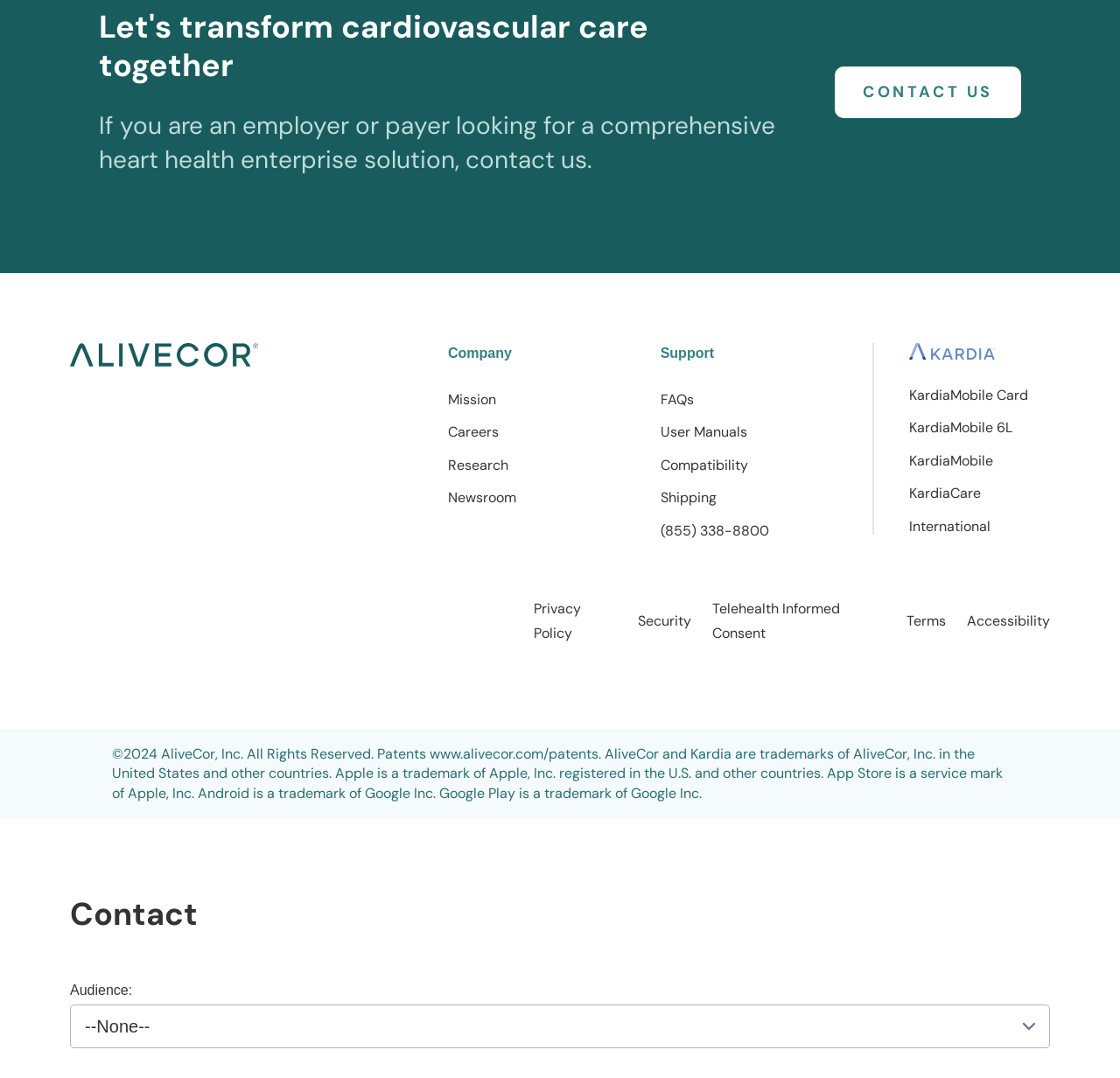Locate the coordinates of the bounding box for the clickable region that fulfills this instruction: "Click the 'Kardia by Alivecor' link".

[0.062, 0.318, 0.23, 0.34]